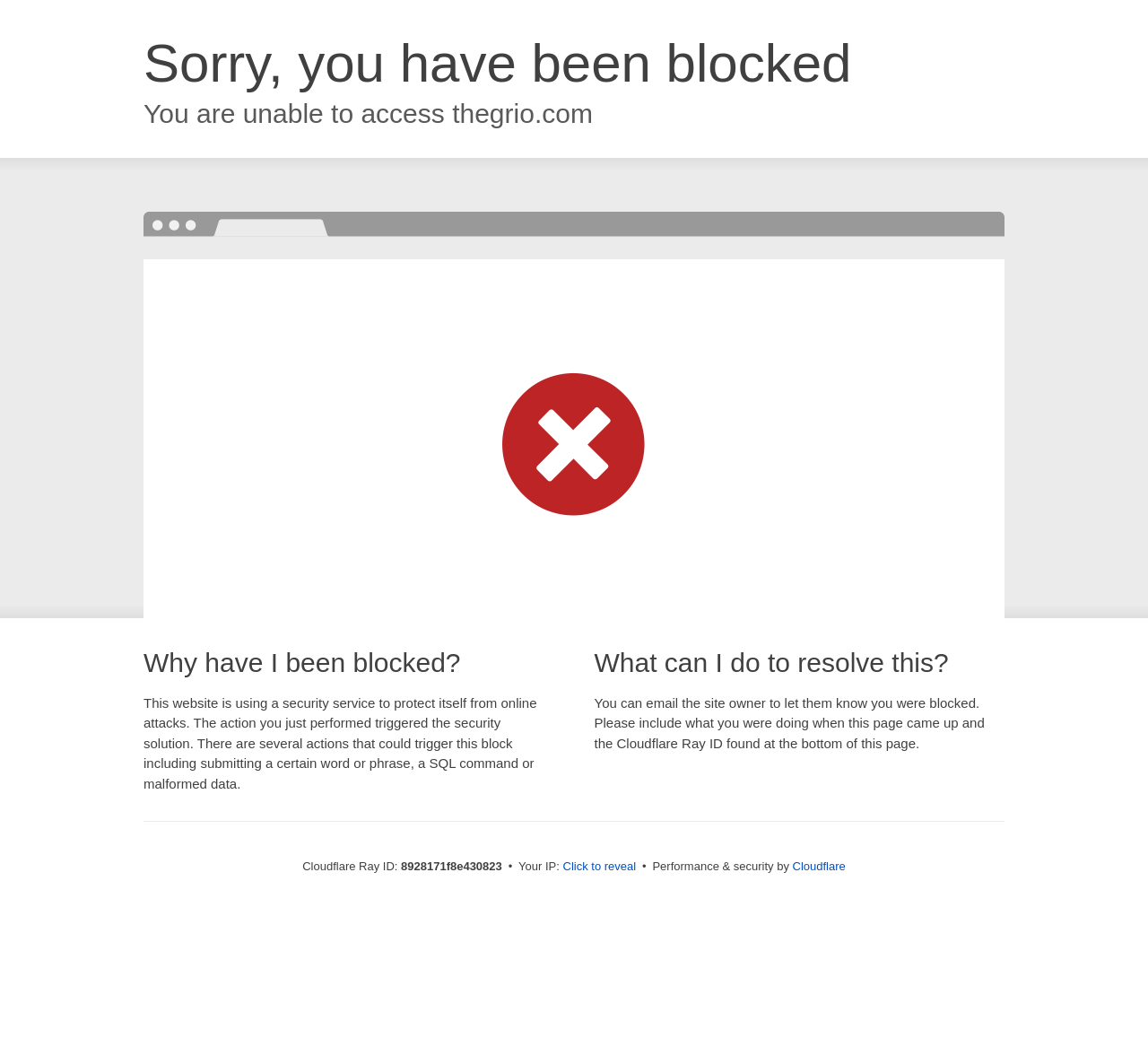Determine the bounding box of the UI element mentioned here: "Cloudflare". The coordinates must be in the format [left, top, right, bottom] with values ranging from 0 to 1.

[0.69, 0.821, 0.737, 0.834]